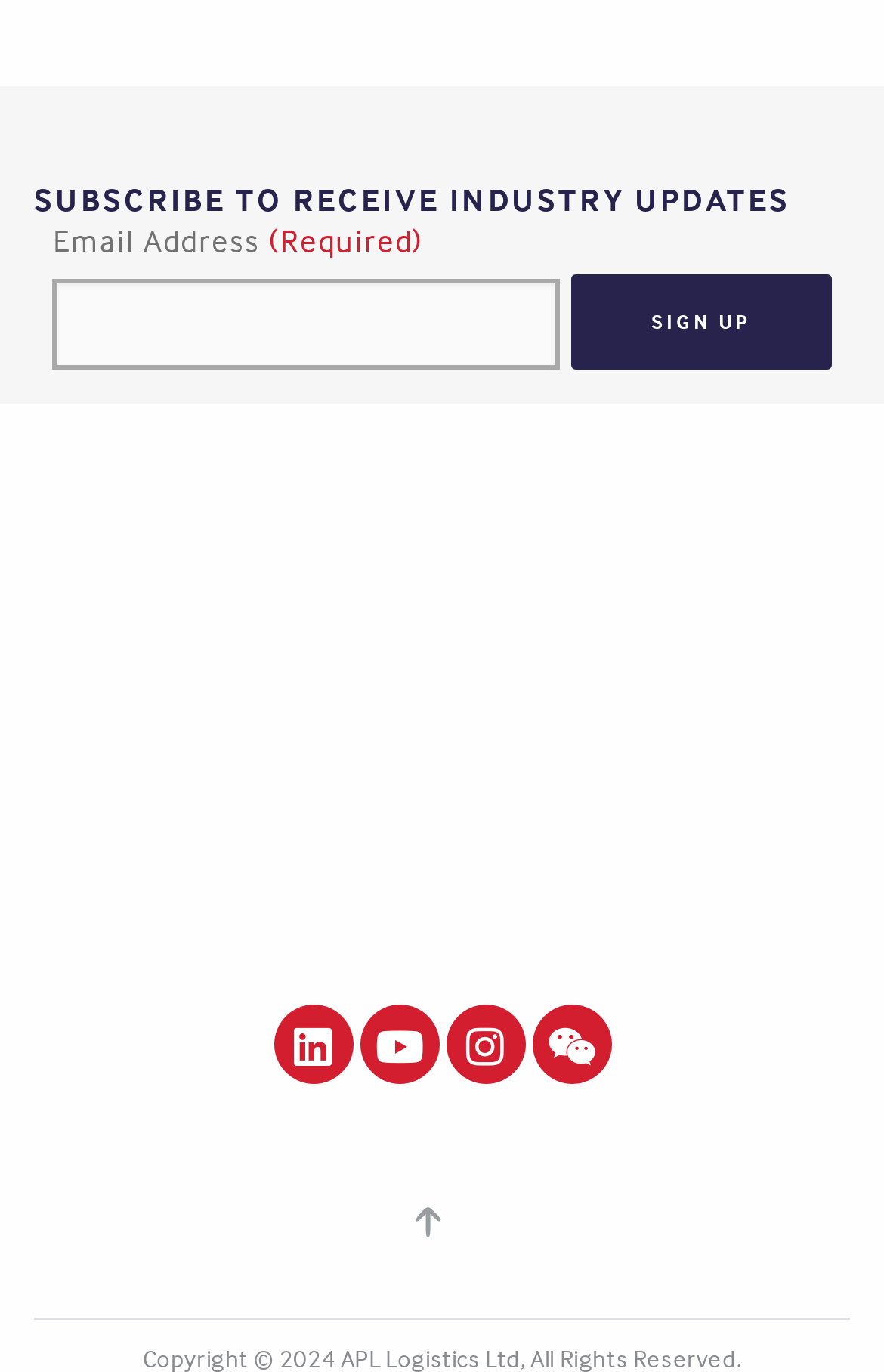Please identify the bounding box coordinates of the region to click in order to complete the given instruction: "Enter email address". The coordinates should be four float numbers between 0 and 1, i.e., [left, top, right, bottom].

[0.06, 0.204, 0.632, 0.27]